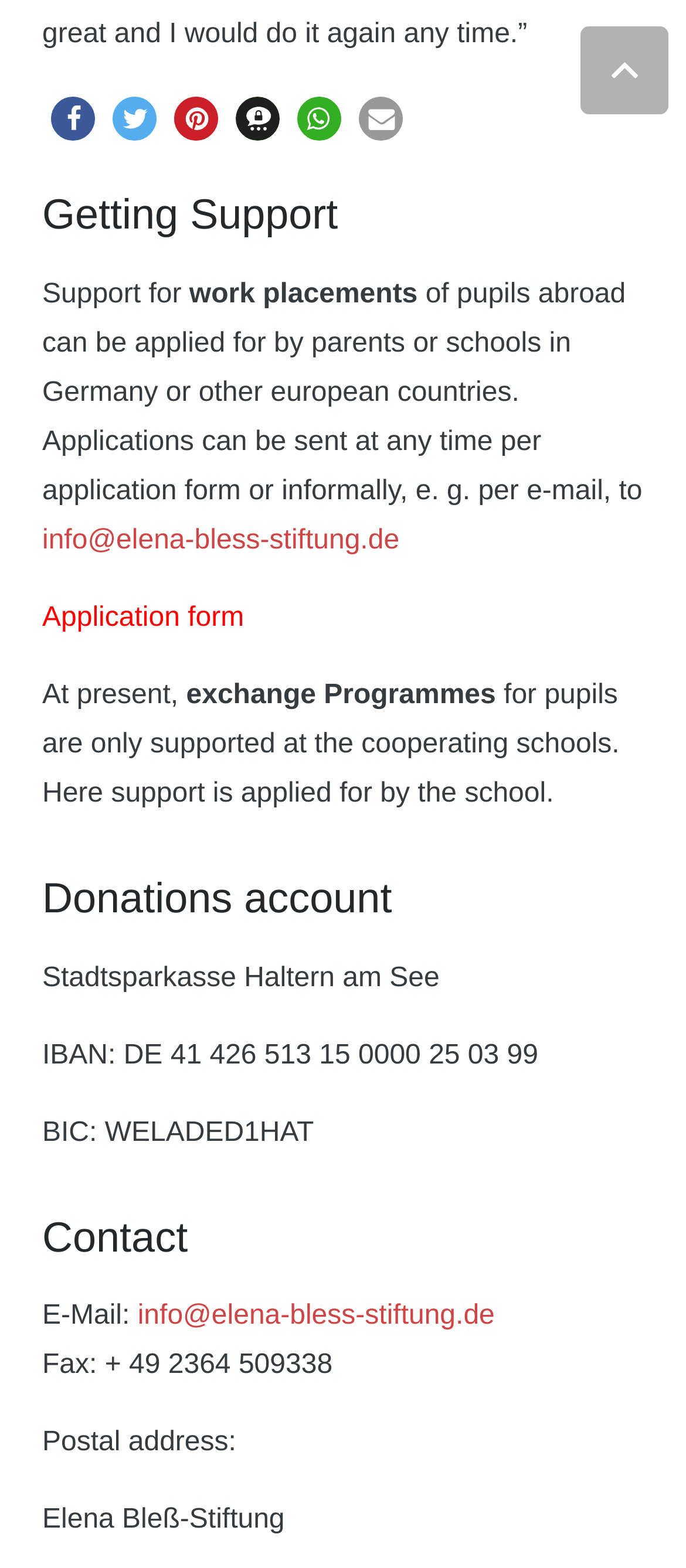Can you pinpoint the bounding box coordinates for the clickable element required for this instruction: "Open Application form"? The coordinates should be four float numbers between 0 and 1, i.e., [left, top, right, bottom].

[0.062, 0.384, 0.356, 0.403]